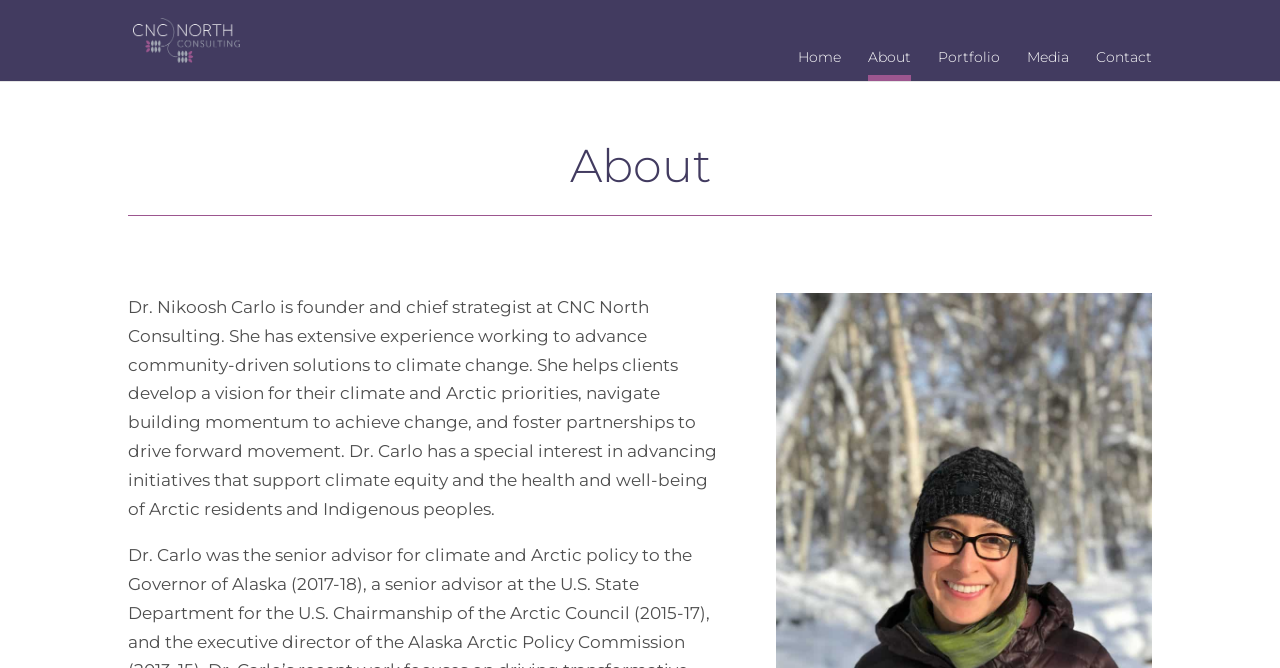Based on the visual content of the image, answer the question thoroughly: What is Dr. Nikoosh Carlo's area of expertise?

The webpage mentions that Dr. Nikoosh Carlo has extensive experience working to advance community-driven solutions to climate change, indicating that climate change is her area of expertise.